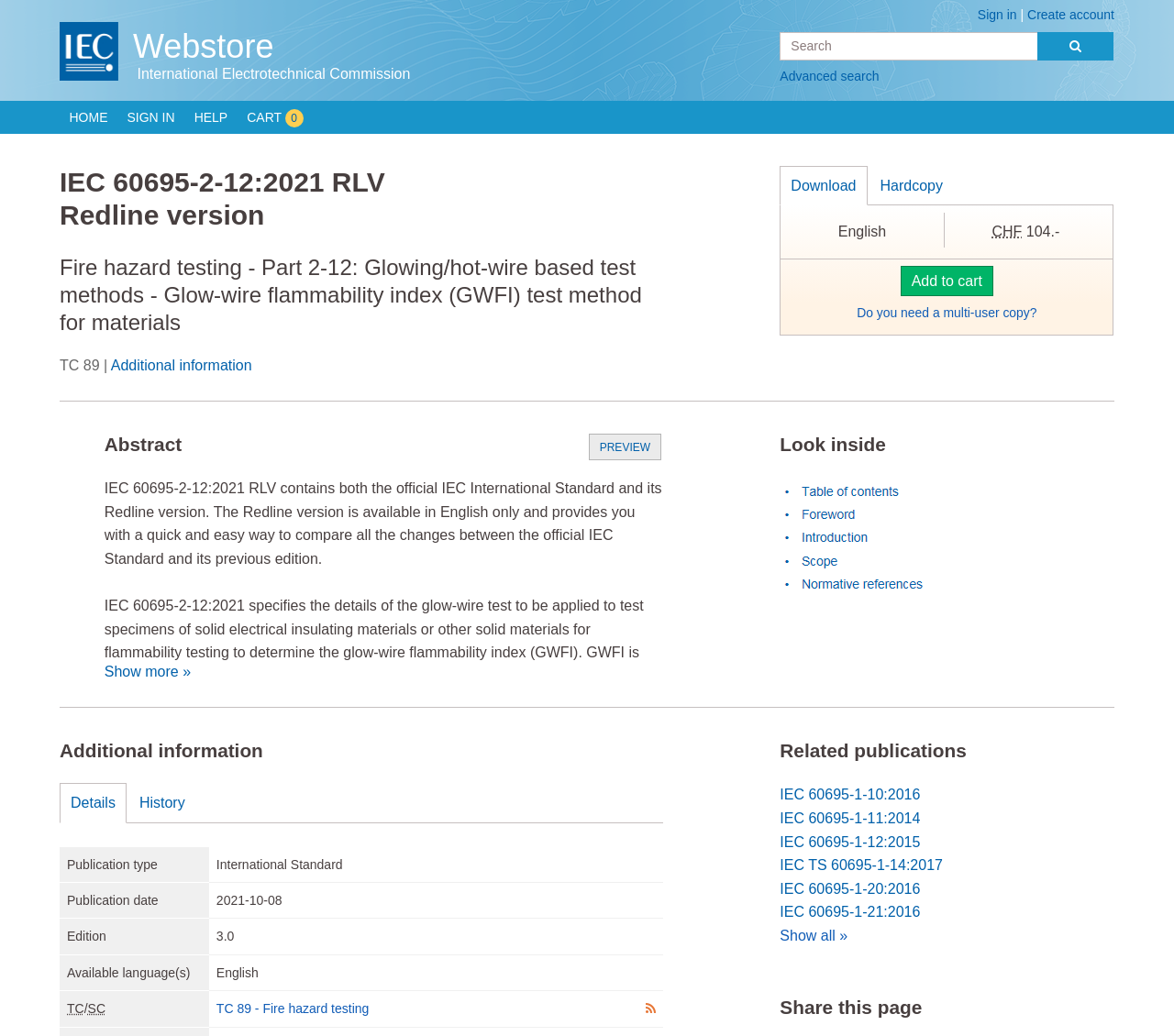Provide the bounding box coordinates of the HTML element this sentence describes: "parent_node: Go name="view:_id3:myFormsearch:q" placeholder="Search"".

[0.664, 0.031, 0.949, 0.058]